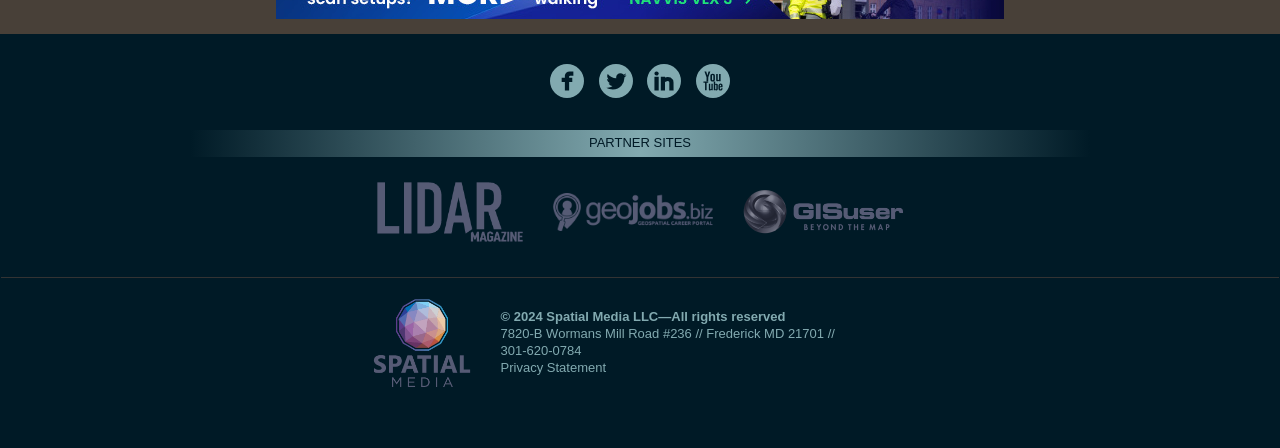Please specify the bounding box coordinates of the area that should be clicked to accomplish the following instruction: "read the Privacy Statement". The coordinates should consist of four float numbers between 0 and 1, i.e., [left, top, right, bottom].

[0.391, 0.803, 0.473, 0.836]